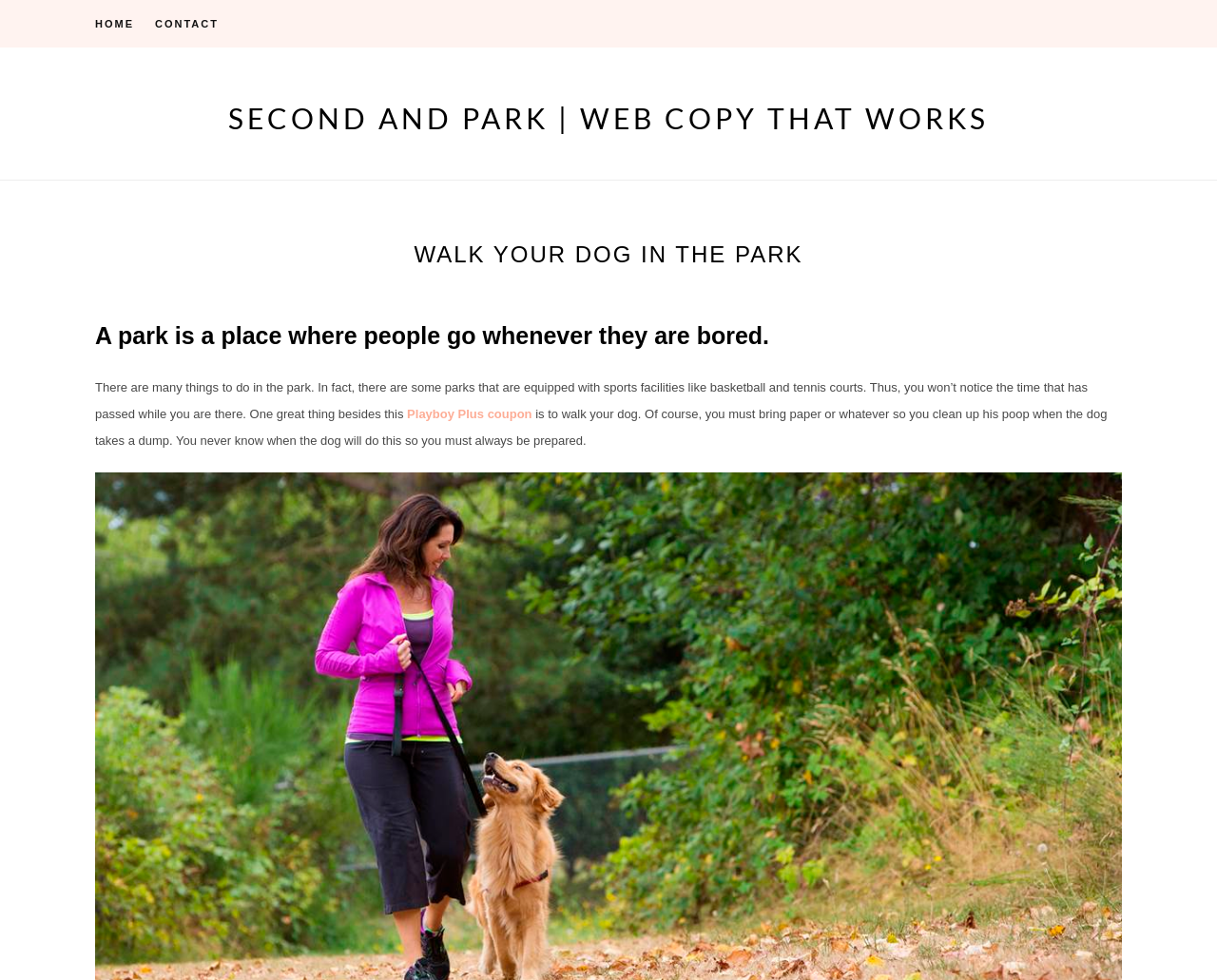Can you determine the main header of this webpage?

SECOND AND PARK | WEB COPY THAT WORKS